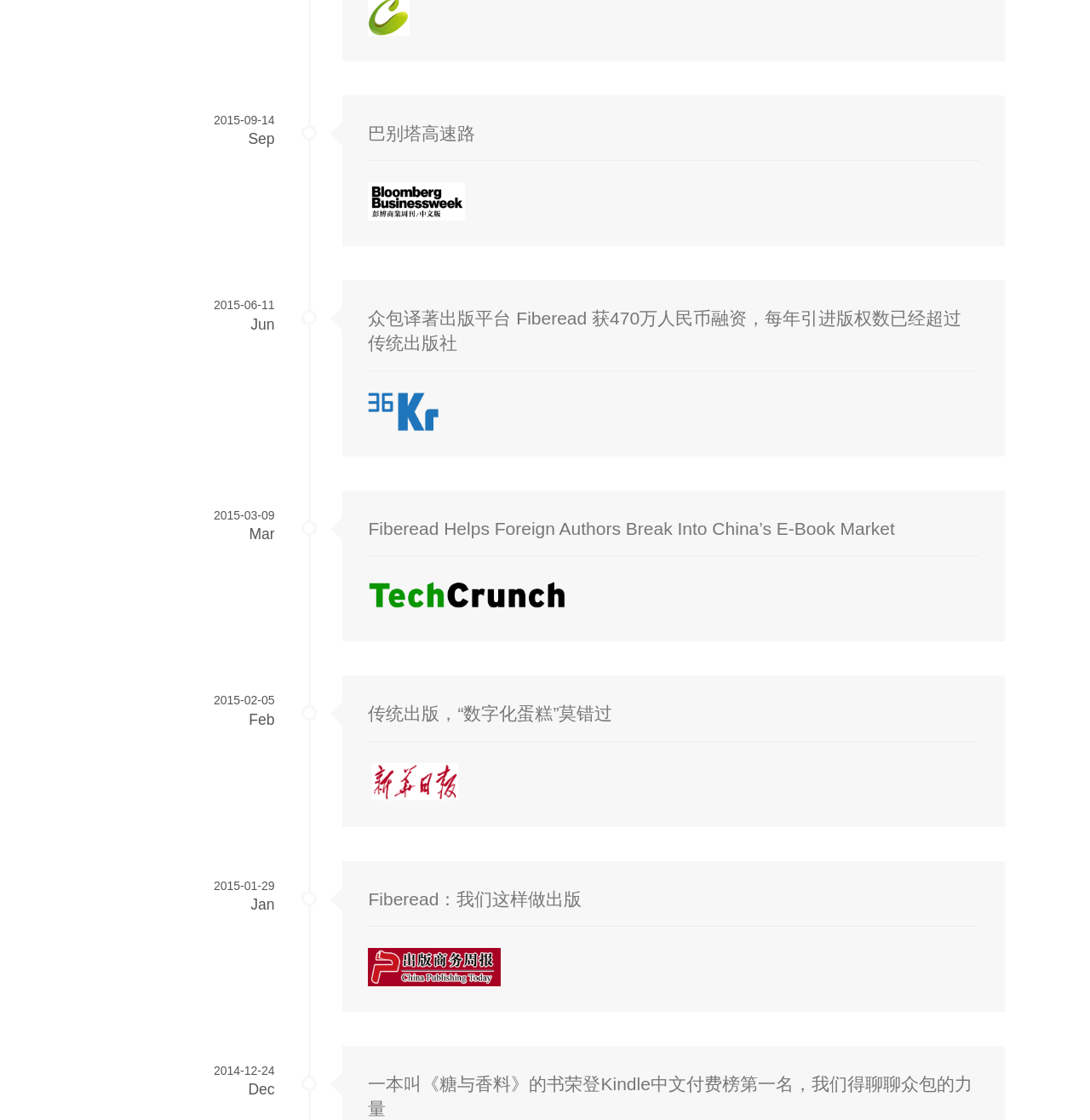What is the title of the last article?
From the image, respond using a single word or phrase.

一本叫《糖与香料》的书荣登Kindle中文付费榜第一名，我们得聊聊众包的力量